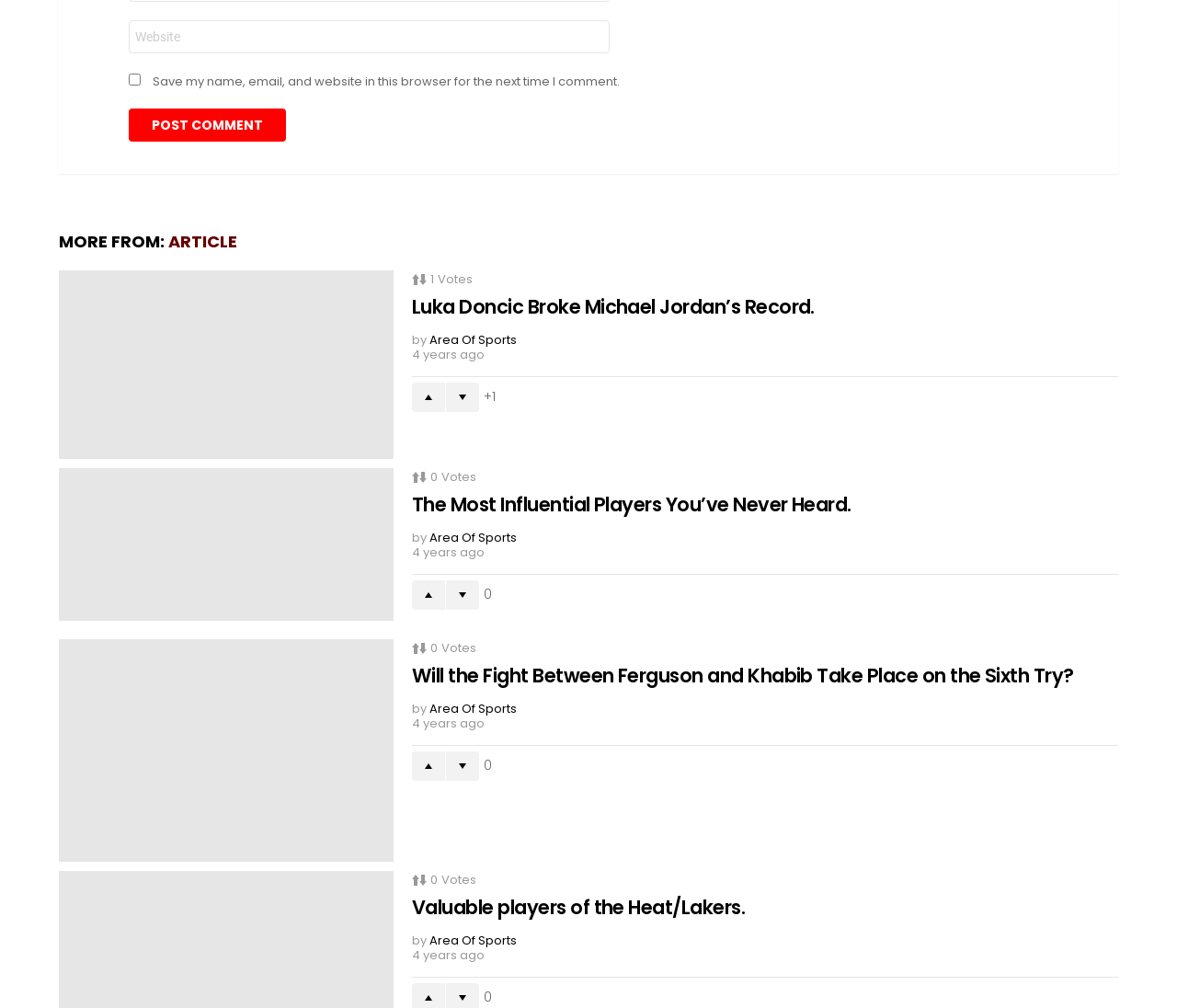Identify the bounding box coordinates of the clickable region required to complete the instruction: "upvote the article 'The Most Influential Players You’ve Never Heard'". The coordinates should be given as four float numbers within the range of 0 and 1, i.e., [left, top, right, bottom].

[0.35, 0.379, 0.378, 0.408]